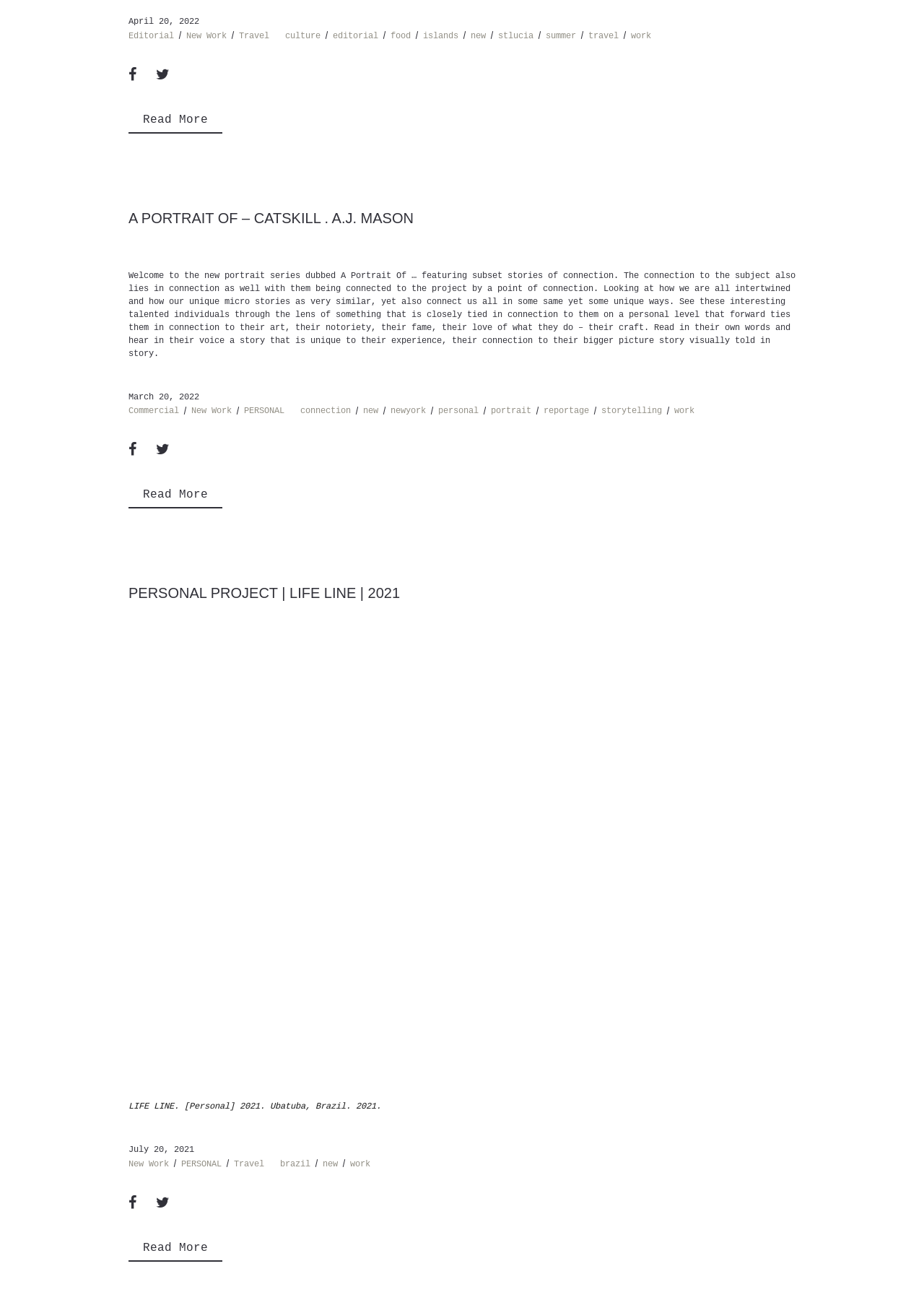Determine the bounding box coordinates for the clickable element required to fulfill the instruction: "Read more about 'A PORTRAIT OF – CATSKILL. A.J. MASON'". Provide the coordinates as four float numbers between 0 and 1, i.e., [left, top, right, bottom].

[0.139, 0.08, 0.241, 0.102]